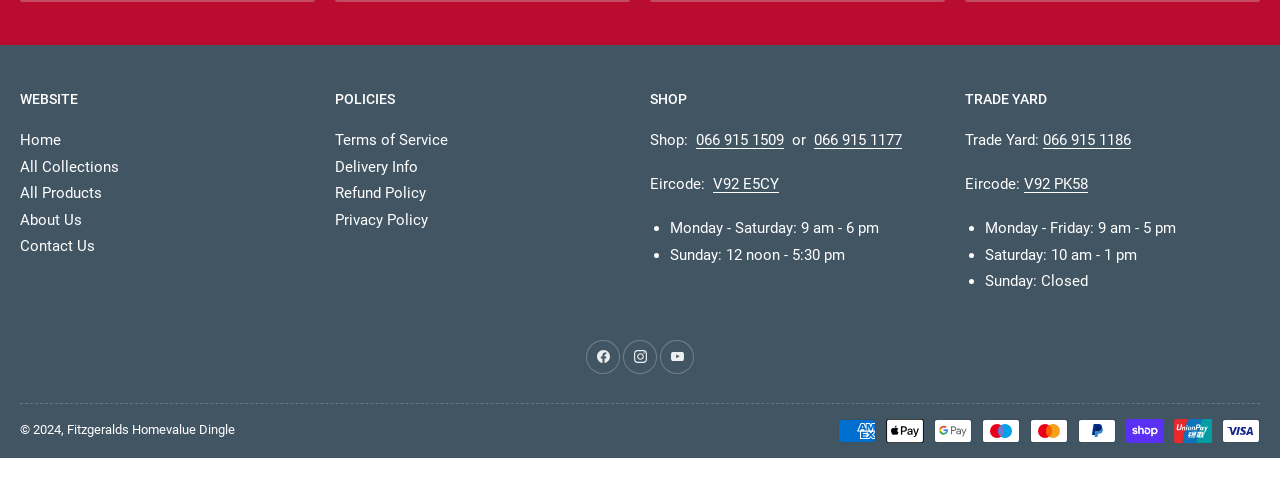Could you indicate the bounding box coordinates of the region to click in order to complete this instruction: "Call 066 915 1509".

[0.544, 0.344, 0.612, 0.38]